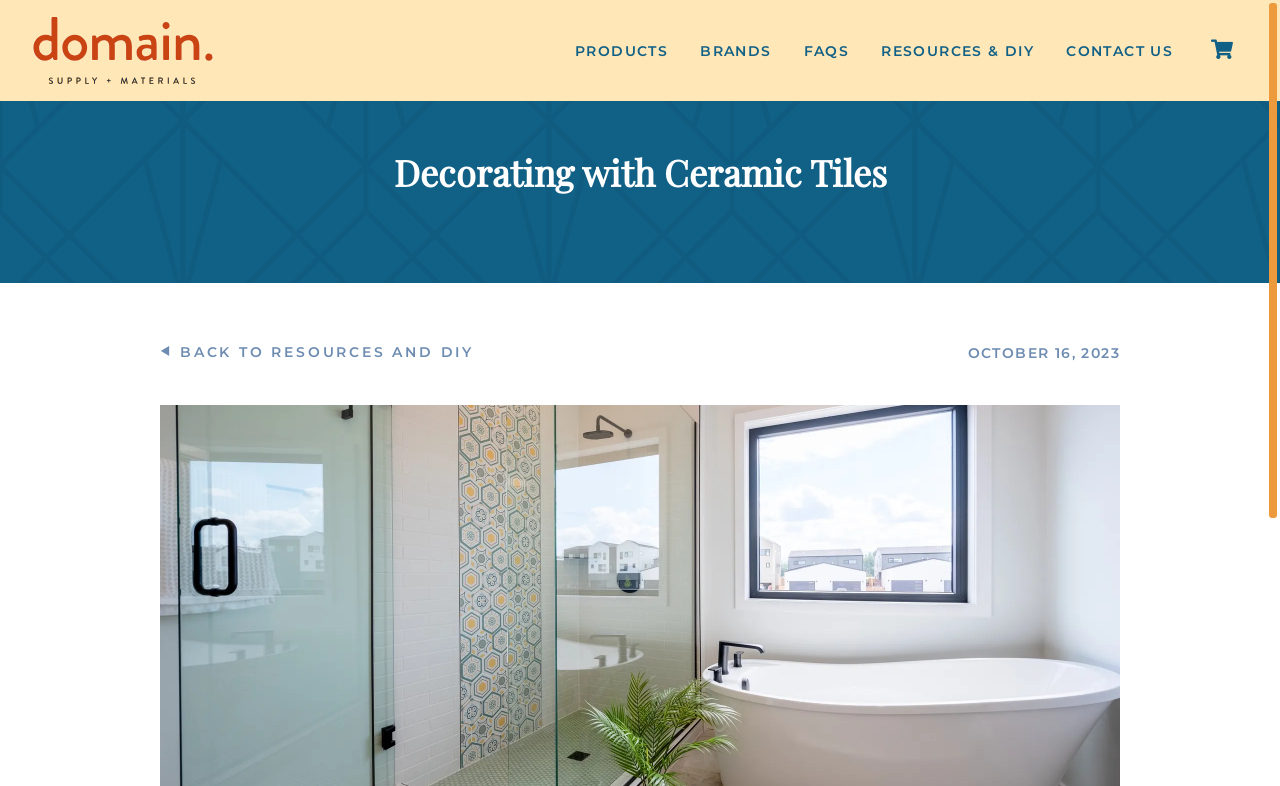What is the date mentioned on the webpage? Please answer the question using a single word or phrase based on the image.

OCTOBER 16, 2023